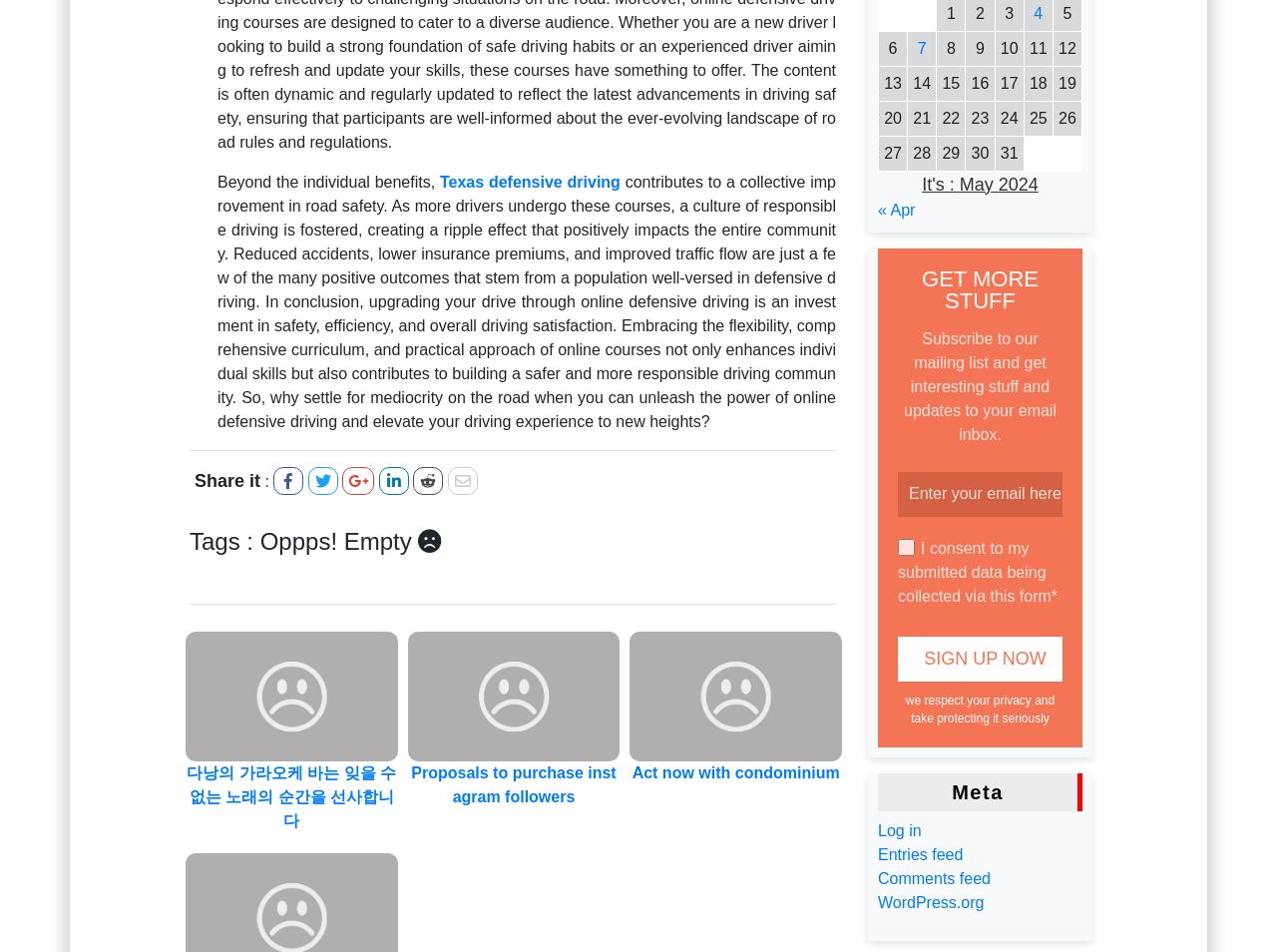How many social media links are available?
Offer a detailed and full explanation in response to the question.

There are six social media links available, which are Facebook, Twitter, Instagram, LinkedIn, YouTube, and Pinterest. These links are represented by icons and are located below the 'Share it' text.